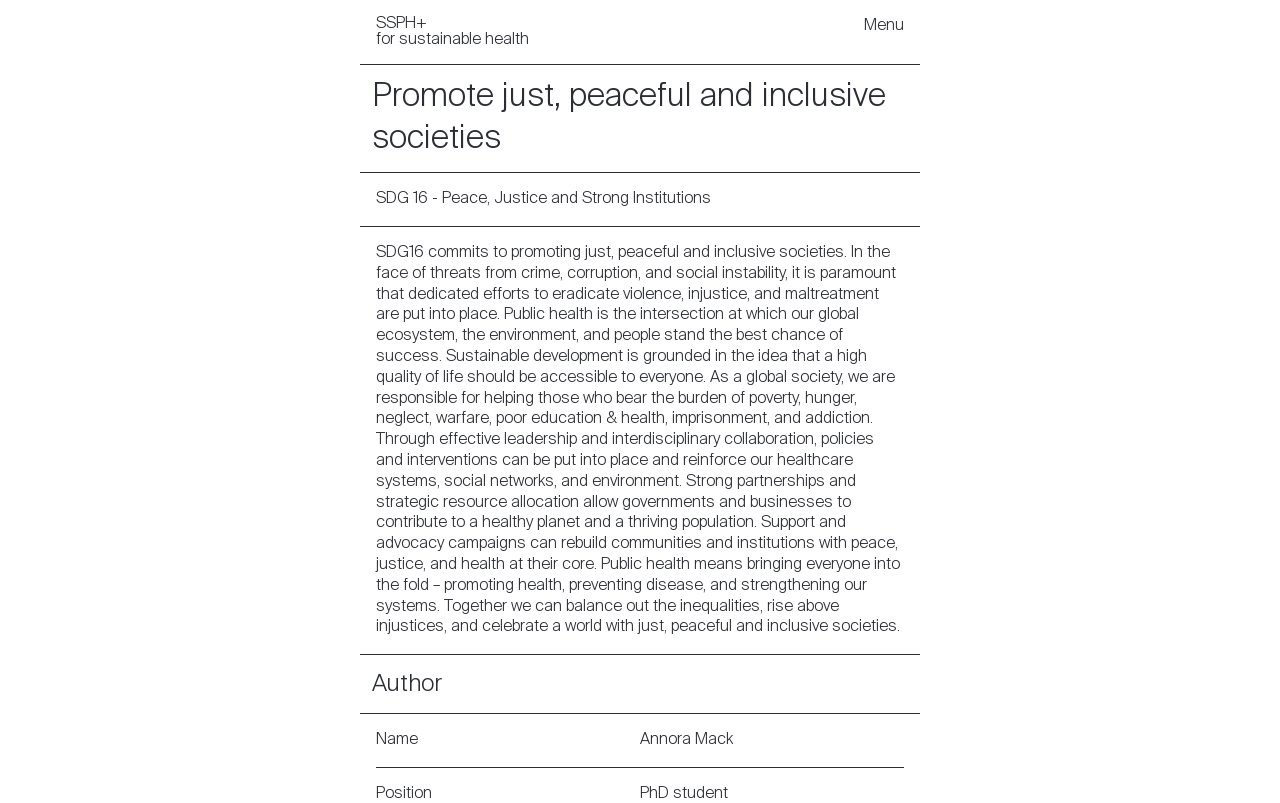What is the name of the PhD student?
Using the image, respond with a single word or phrase.

Annora Mack